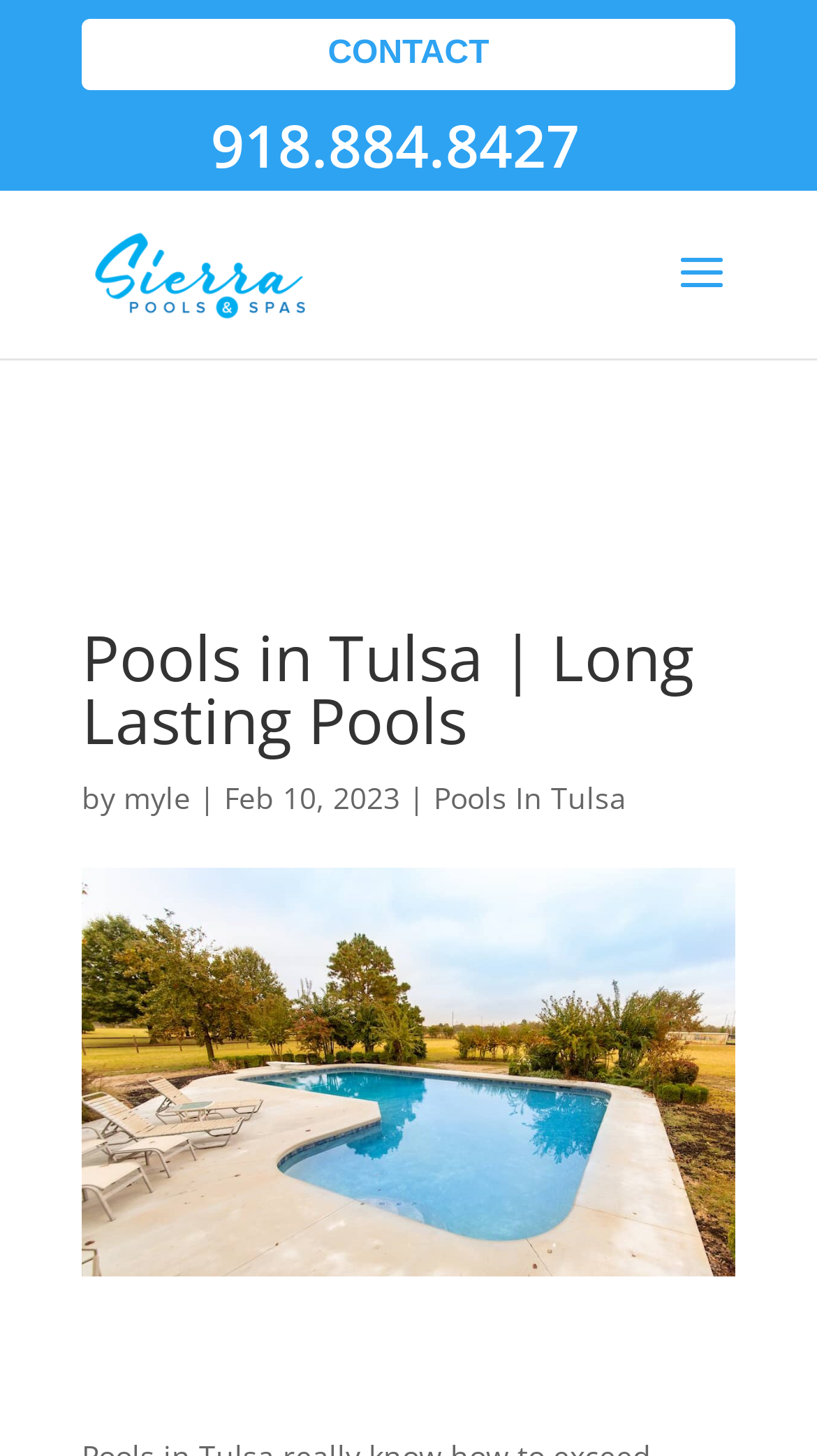What is the phone number to contact?
Look at the screenshot and provide an in-depth answer.

I found the phone number by looking at the link element with the text '918.884.8427' which is located at the top of the page.